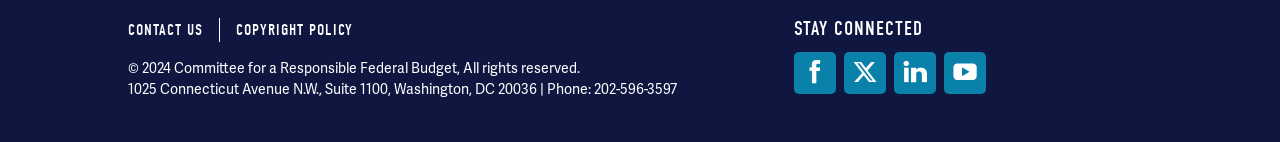Identify the bounding box coordinates for the UI element that matches this description: "Facebook".

[0.62, 0.365, 0.653, 0.66]